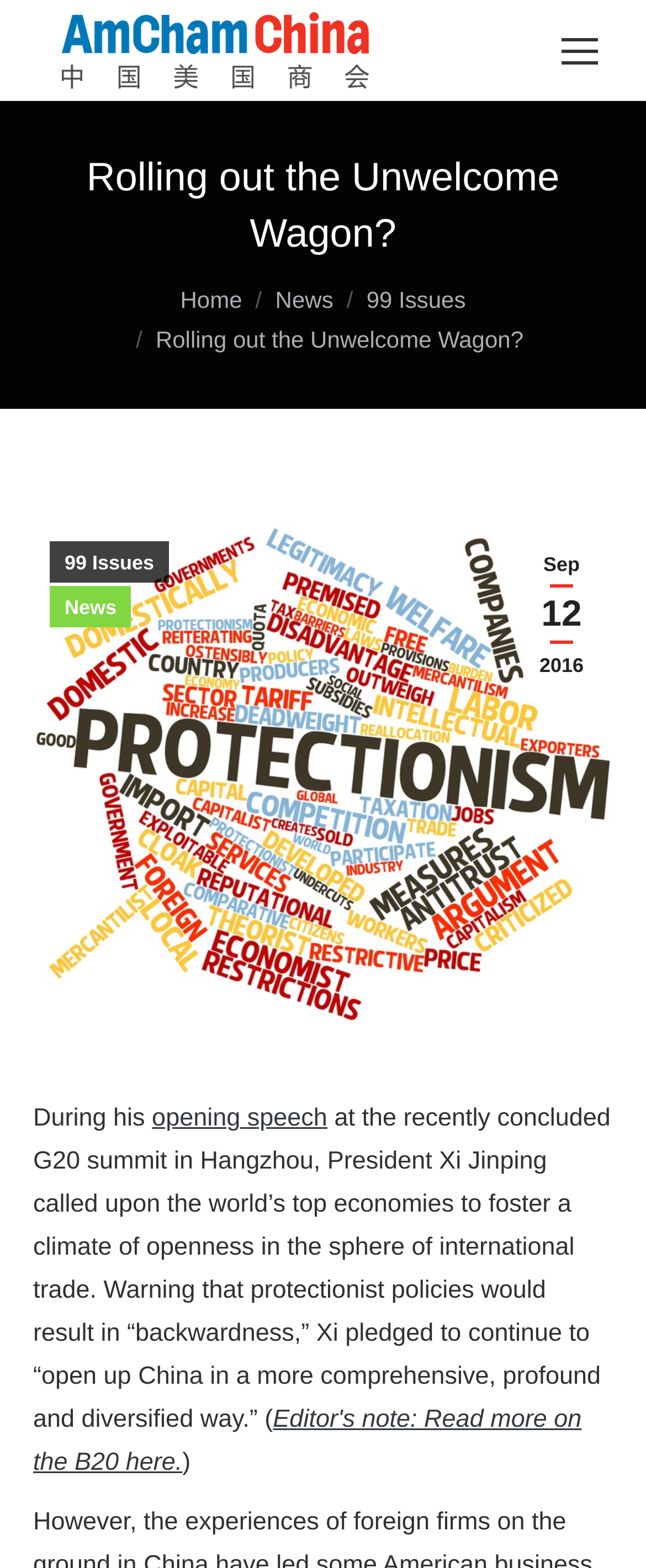Highlight the bounding box coordinates of the element that should be clicked to carry out the following instruction: "Go to AmCham China homepage". The coordinates must be given as four float numbers ranging from 0 to 1, i.e., [left, top, right, bottom].

[0.051, 0.0, 0.615, 0.065]